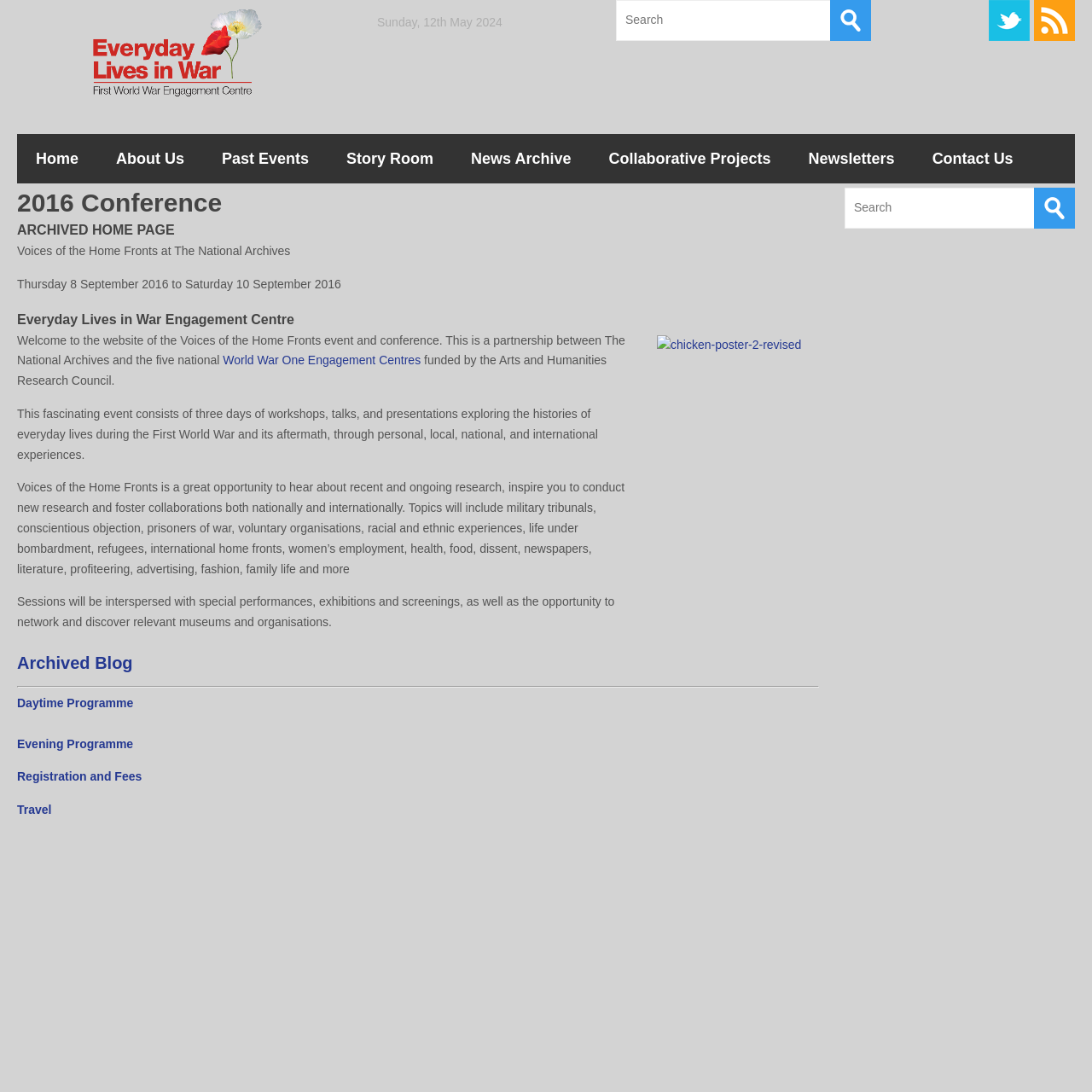Identify and provide the bounding box for the element described by: "Collaborative Projects".

[0.54, 0.123, 0.723, 0.168]